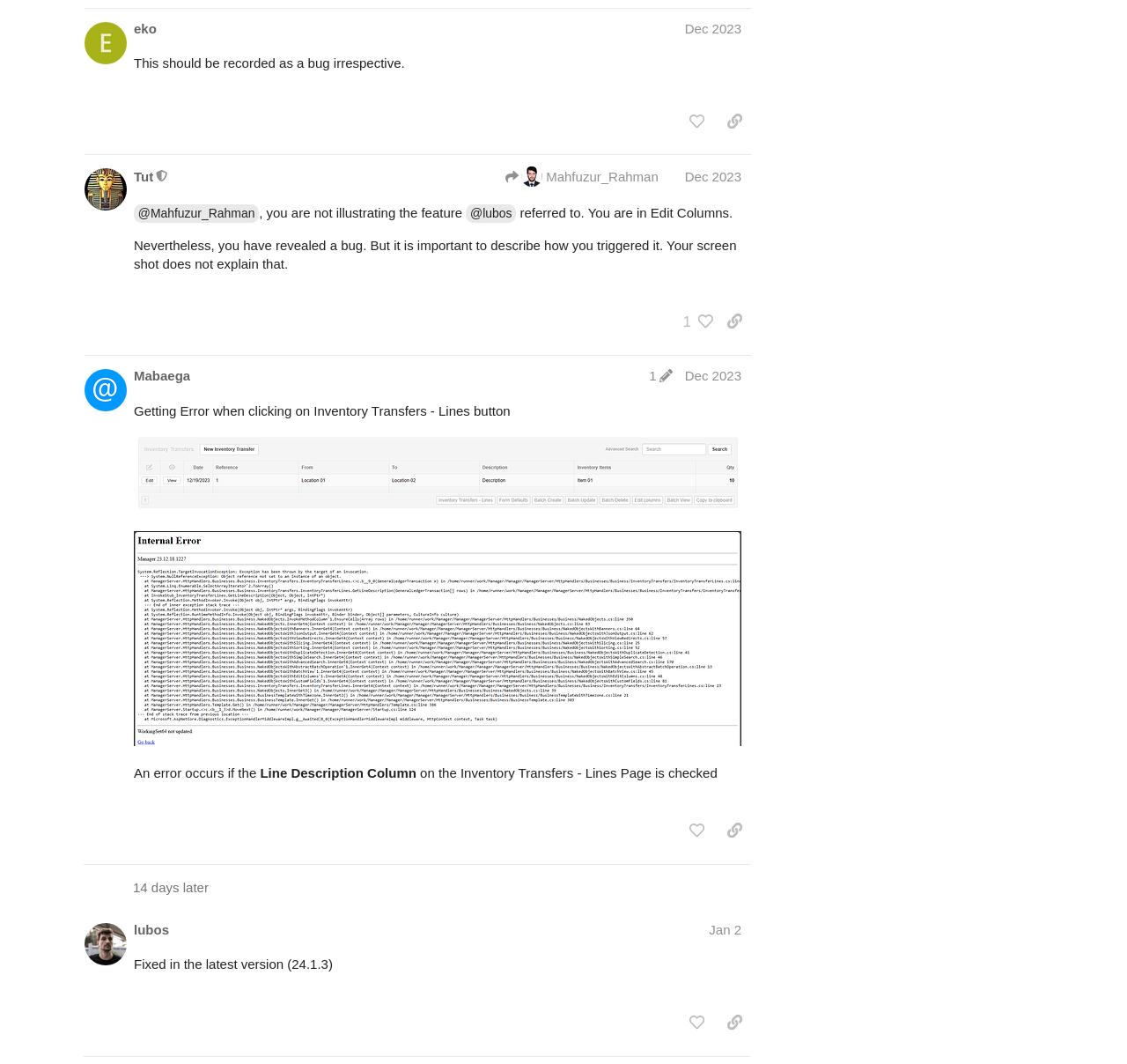What is the error that occurs when clicking on Inventory Transfers - Lines button?
Offer a detailed and full explanation in response to the question.

I found the answer by looking at the static text 'Getting Error when clicking on Inventory Transfers - Lines button' which indicates that an error occurs when clicking on the button.